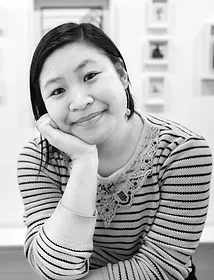Utilize the details in the image to give a detailed response to the question: What is the theme of Bianca Levan's art?

The caption states that Bianca Levan's practice explores themes of transition and emotional processing, suggesting that her art revolves around these themes.